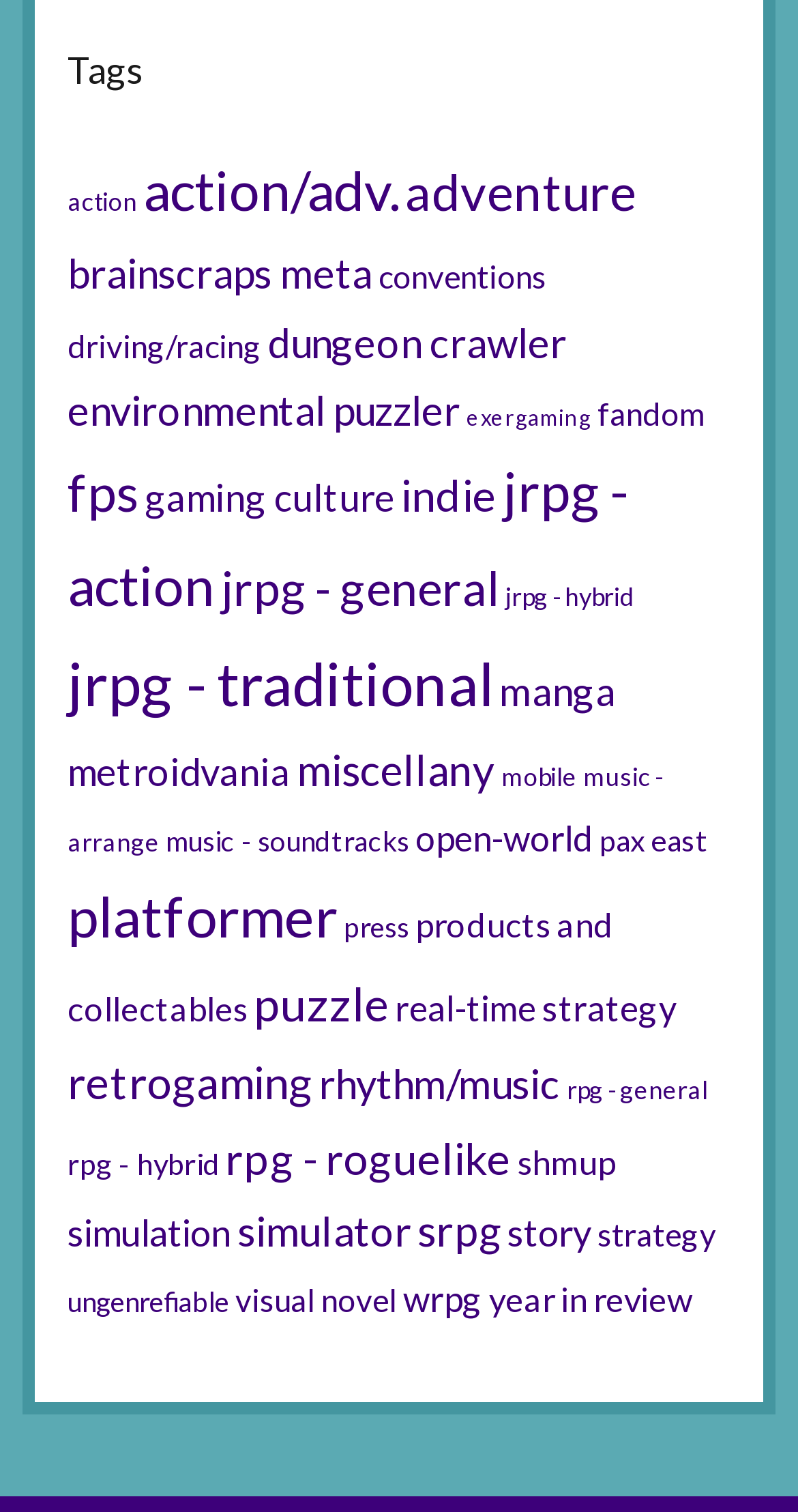How many categories are related to music?
Based on the visual information, provide a detailed and comprehensive answer.

I found two links related to music: 'music - arrange' and 'music - soundtracks', which indicates that there are two categories related to music.